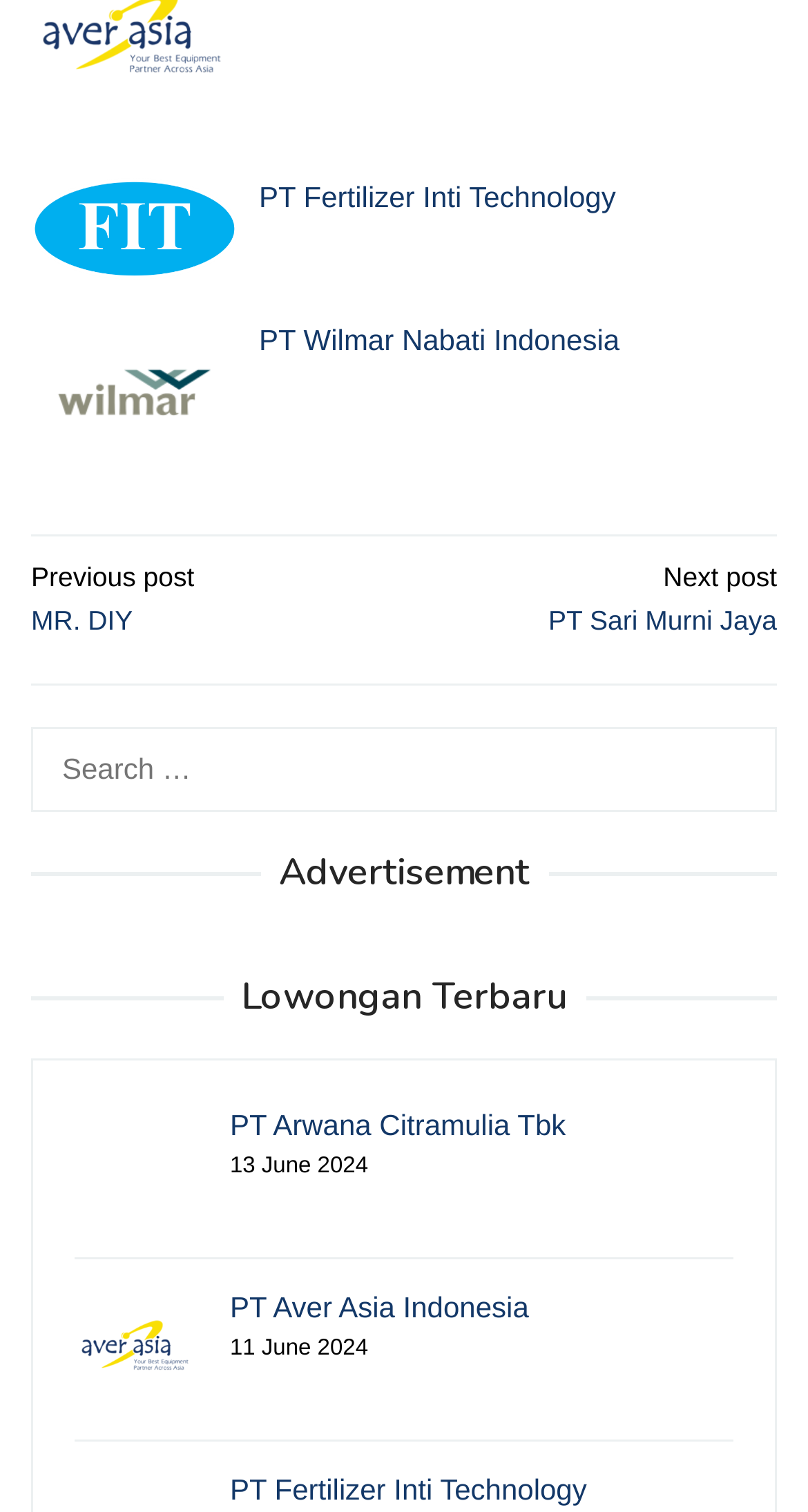Provide a short, one-word or phrase answer to the question below:
What type of content is listed under 'Lowongan Terbaru'?

Job postings